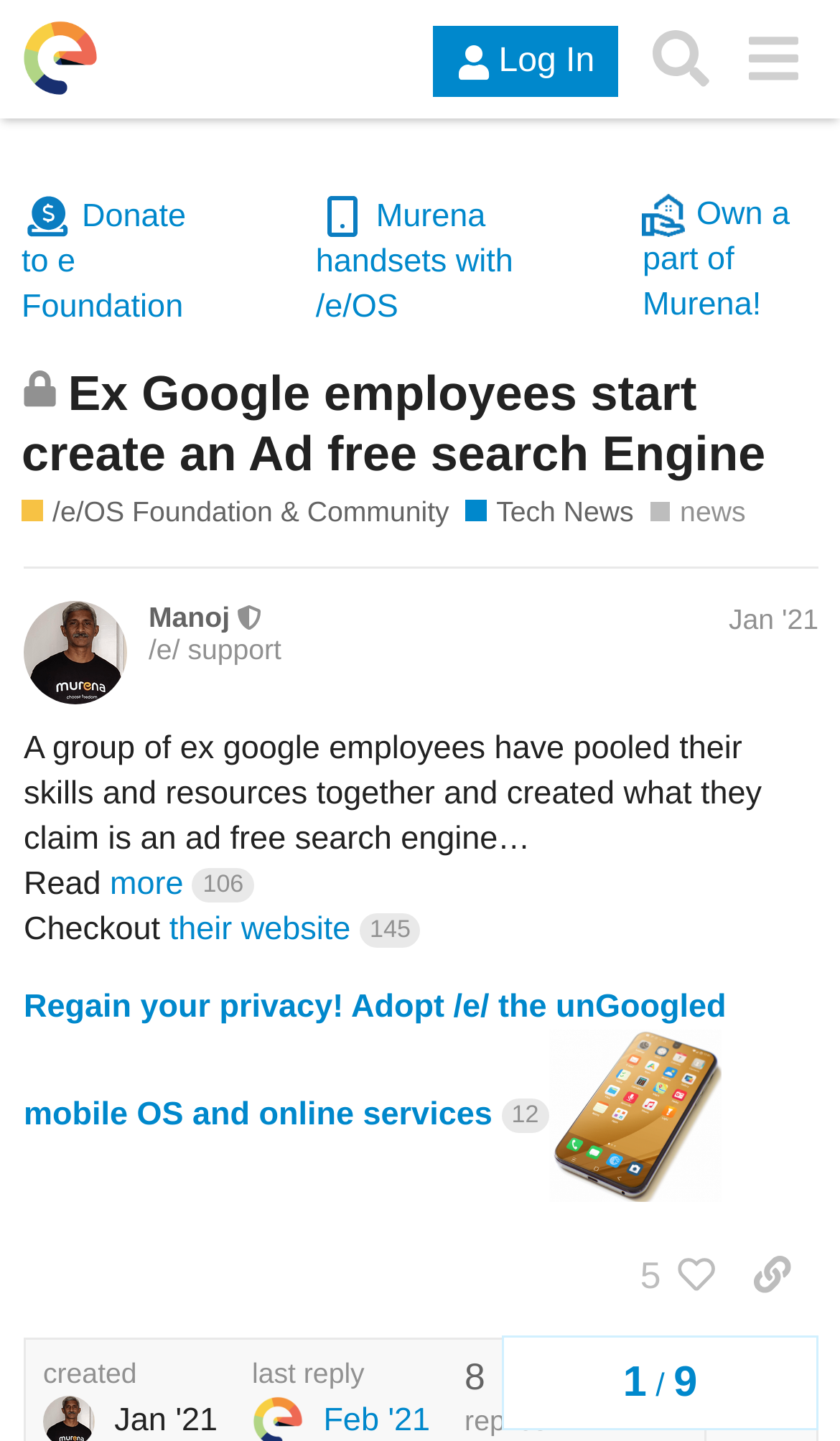Specify the bounding box coordinates of the region I need to click to perform the following instruction: "Read more about the ad-free search engine". The coordinates must be four float numbers in the range of 0 to 1, i.e., [left, top, right, bottom].

[0.131, 0.6, 0.302, 0.626]